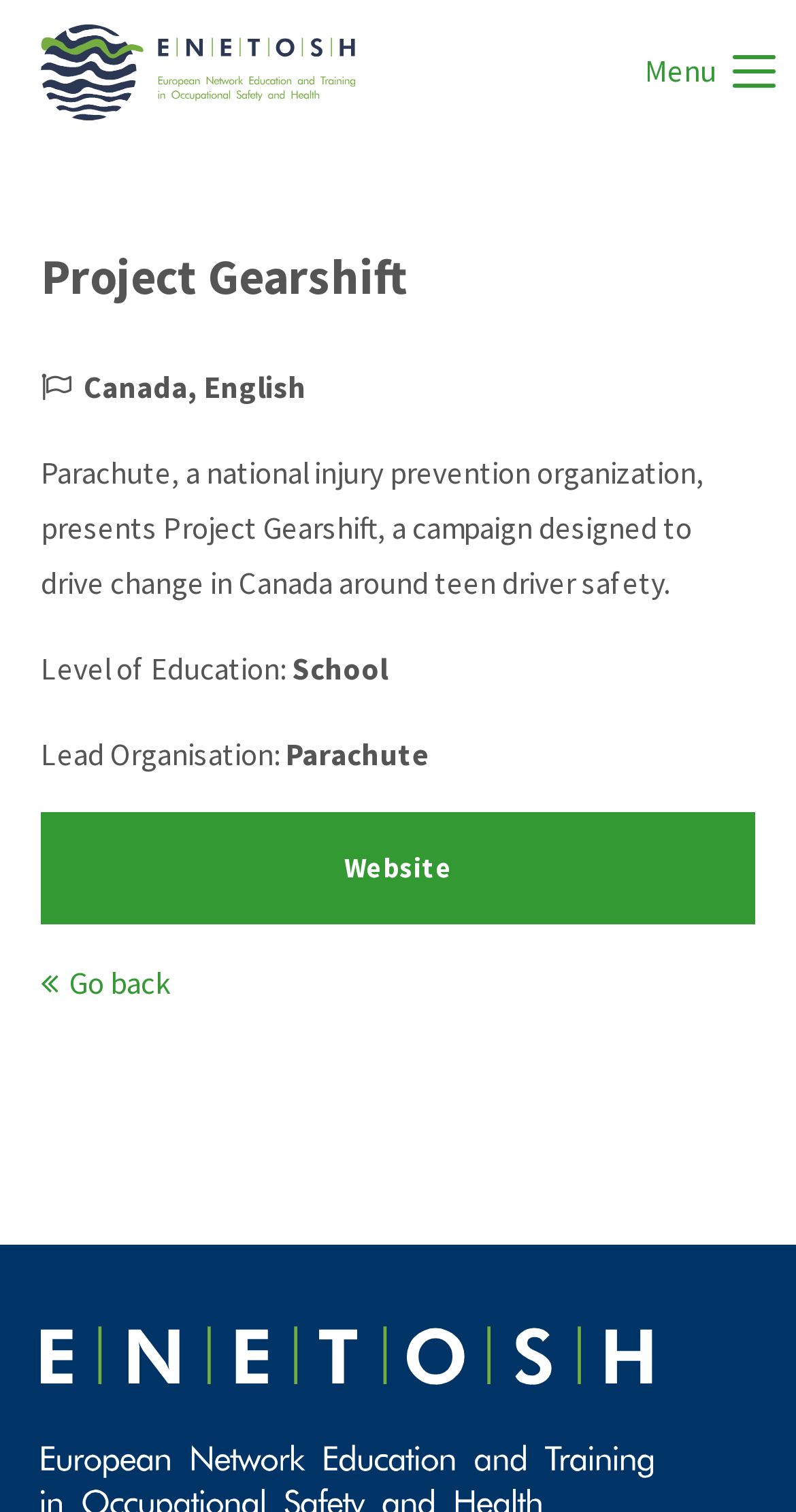Predict the bounding box of the UI element based on this description: "Website".

[0.051, 0.537, 0.949, 0.612]